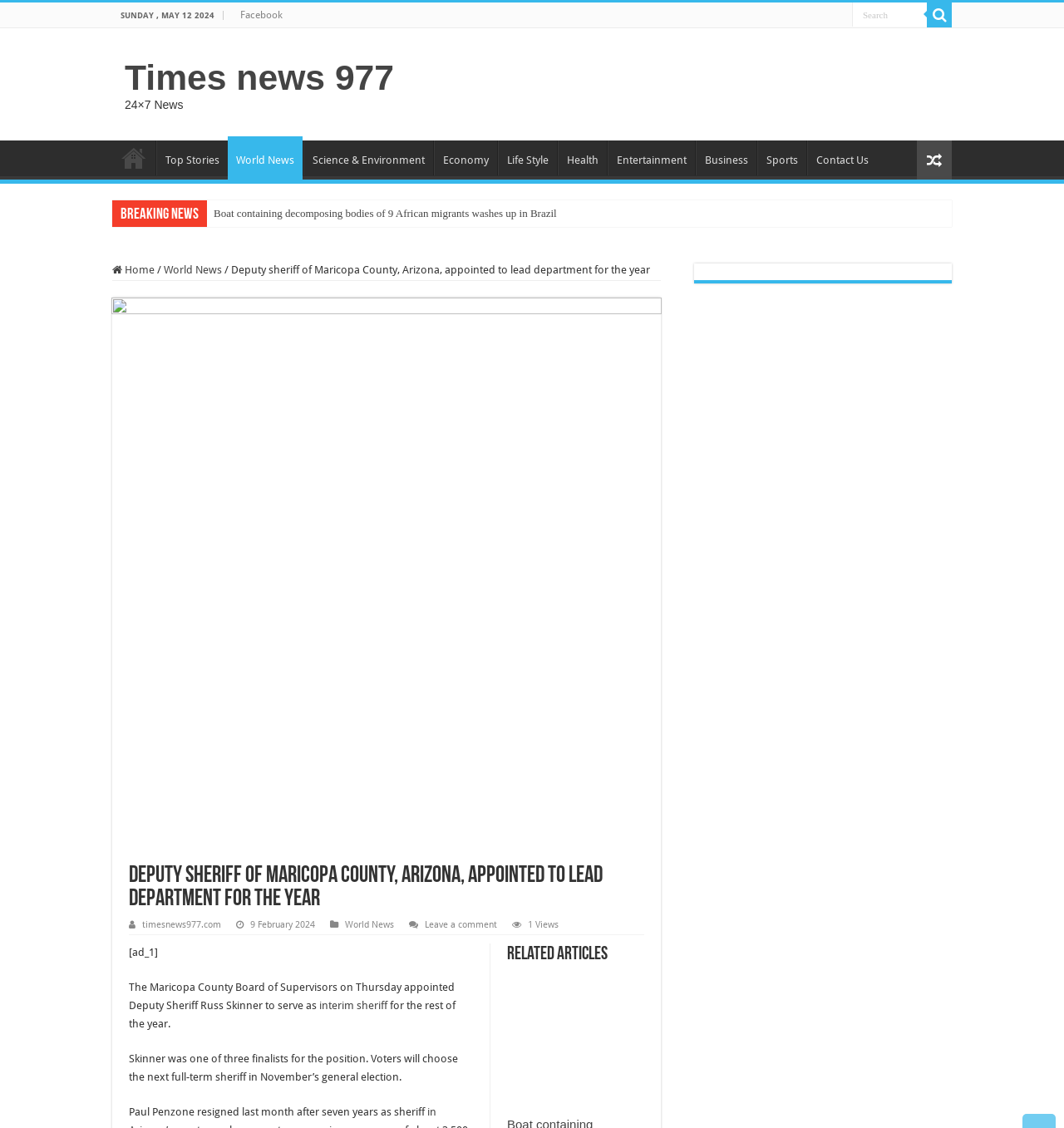Can you determine the bounding box coordinates of the area that needs to be clicked to fulfill the following instruction: "Contact Us"?

[0.759, 0.125, 0.824, 0.155]